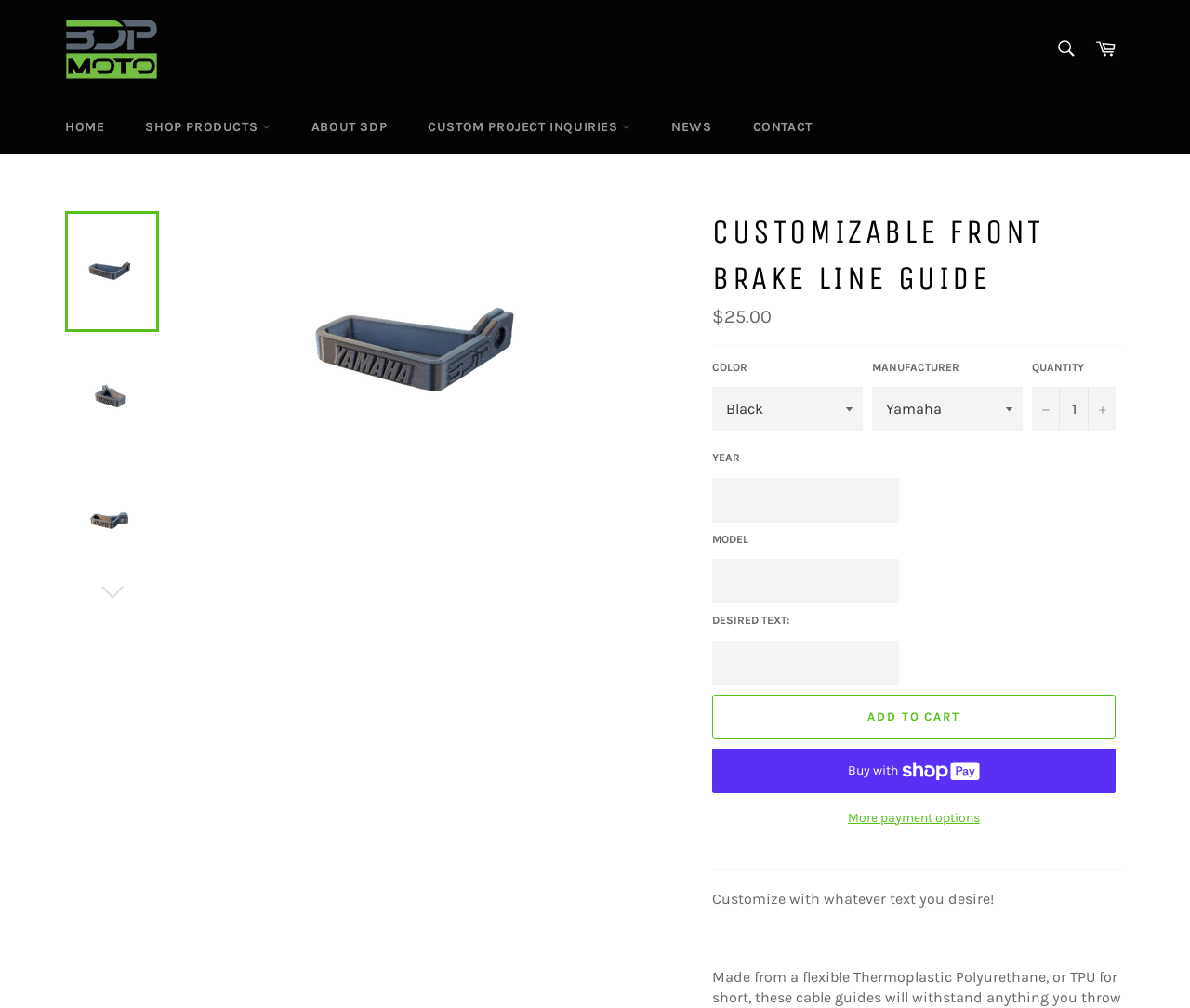Pinpoint the bounding box coordinates of the element that must be clicked to accomplish the following instruction: "Add to cart". The coordinates should be in the format of four float numbers between 0 and 1, i.e., [left, top, right, bottom].

[0.598, 0.689, 0.938, 0.733]